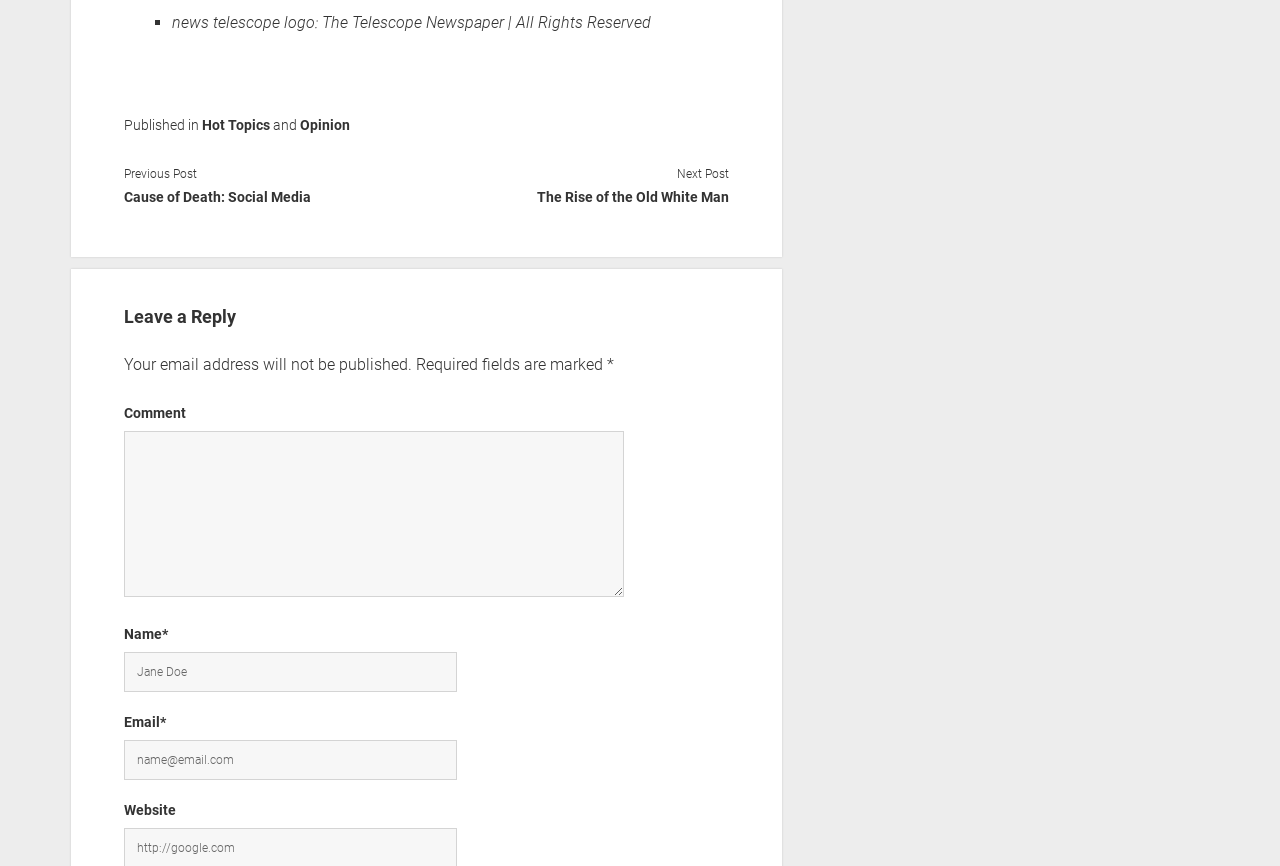Respond to the question below with a single word or phrase:
Is the Website field required for leaving a reply?

No